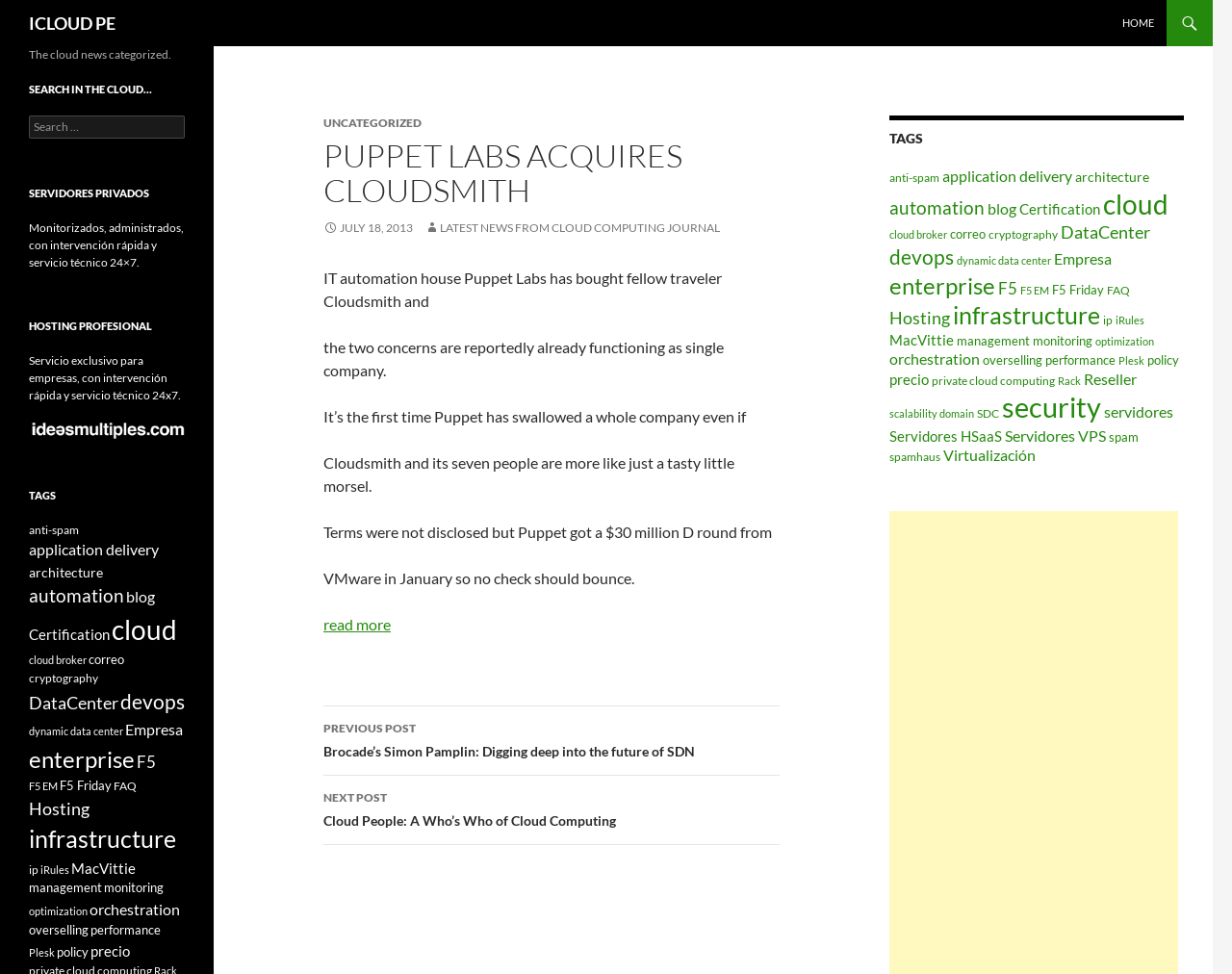Provide the bounding box coordinates of the HTML element described by the text: "read more". The coordinates should be in the format [left, top, right, bottom] with values between 0 and 1.

[0.262, 0.631, 0.317, 0.65]